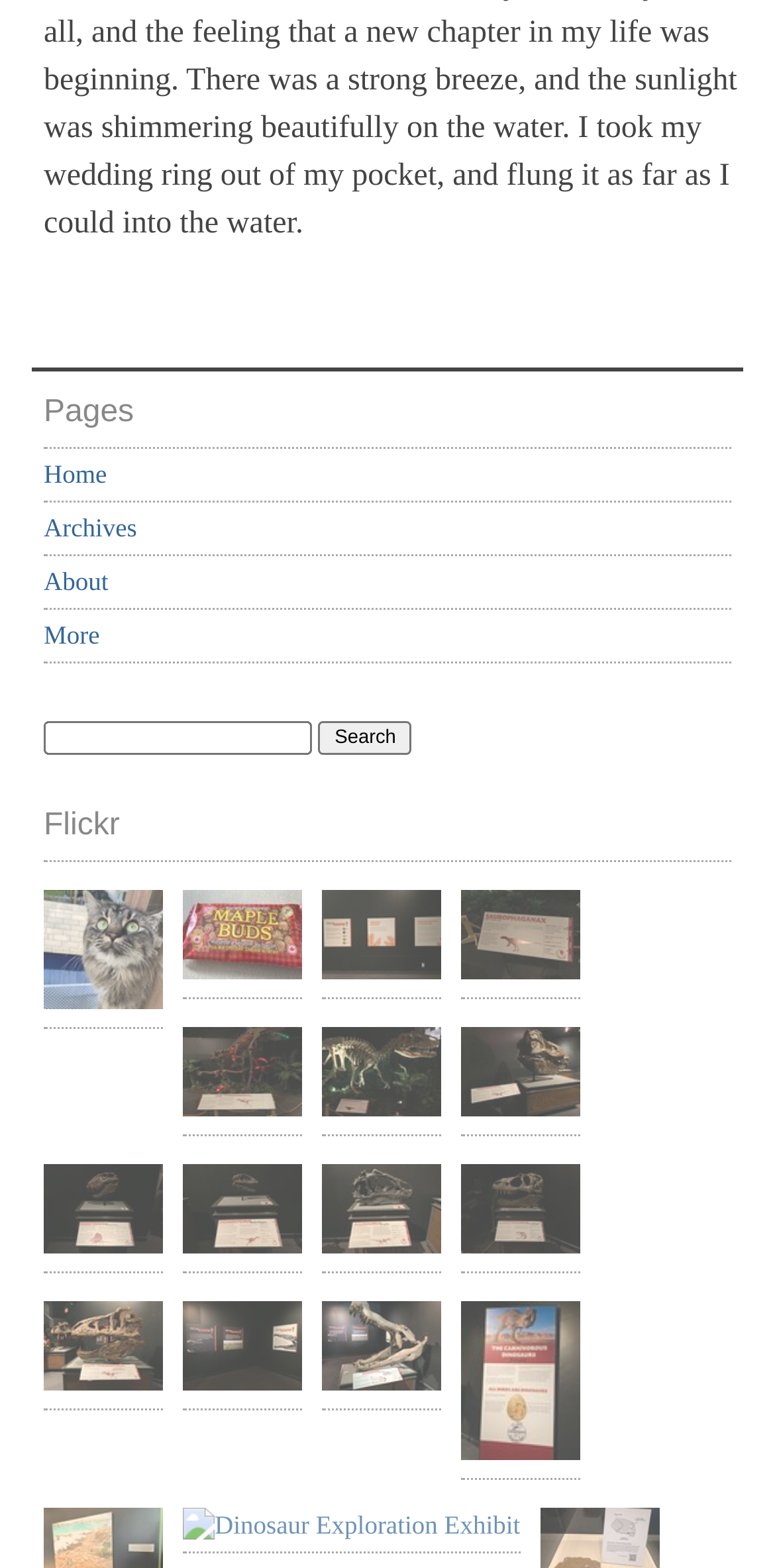Please locate the bounding box coordinates of the element that needs to be clicked to achieve the following instruction: "Click on the 'Home' link". The coordinates should be four float numbers between 0 and 1, i.e., [left, top, right, bottom].

[0.056, 0.293, 0.138, 0.312]